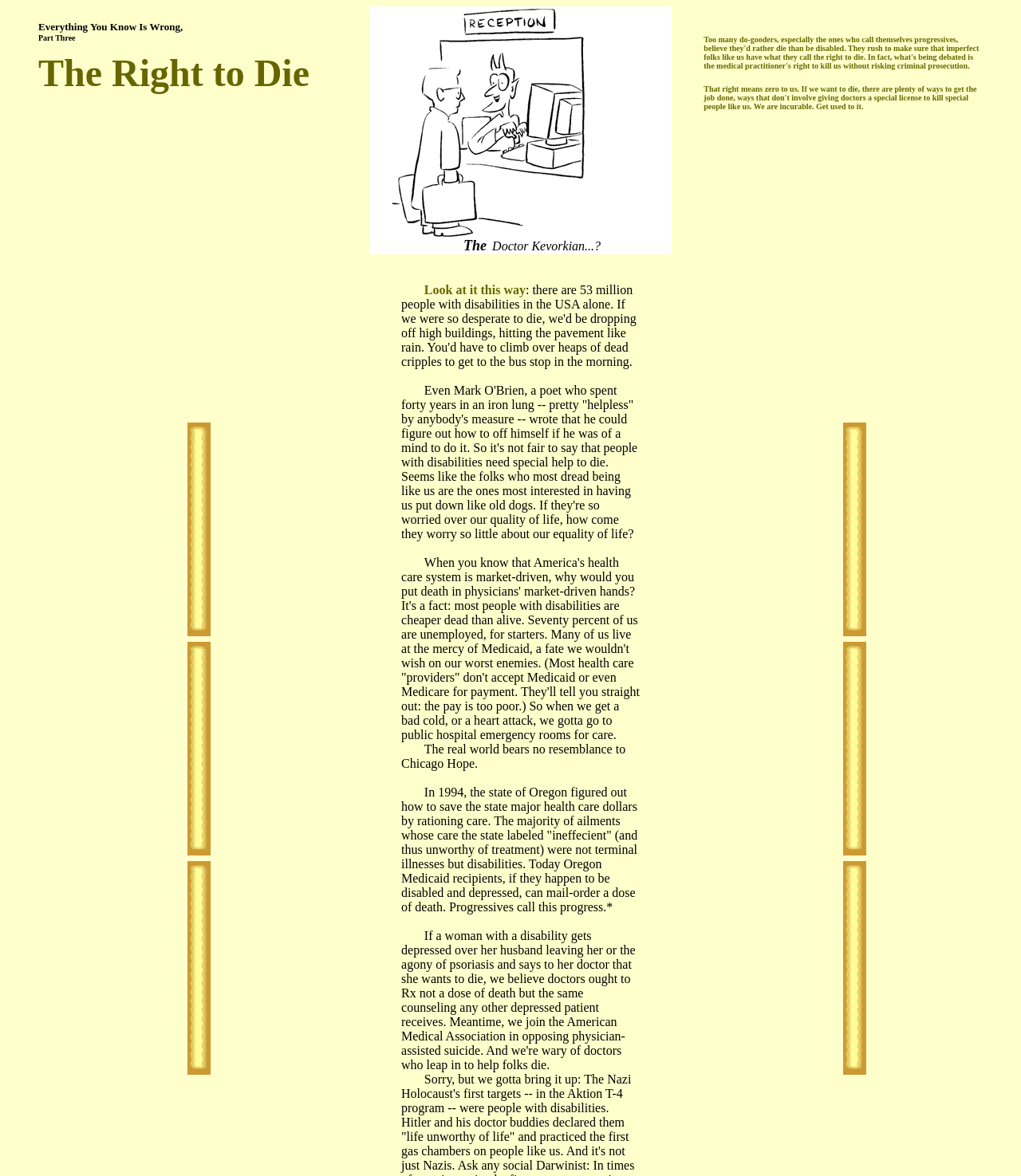Who is mentioned in the webpage?
Please give a detailed and elaborate explanation in response to the question.

The webpage mentions 'hell's receptionist asking TheeDoctor Kevorkian...' in one of the image captions, which suggests that TheeDoctor Kevorkian is a person of relevance to the topic being discussed.